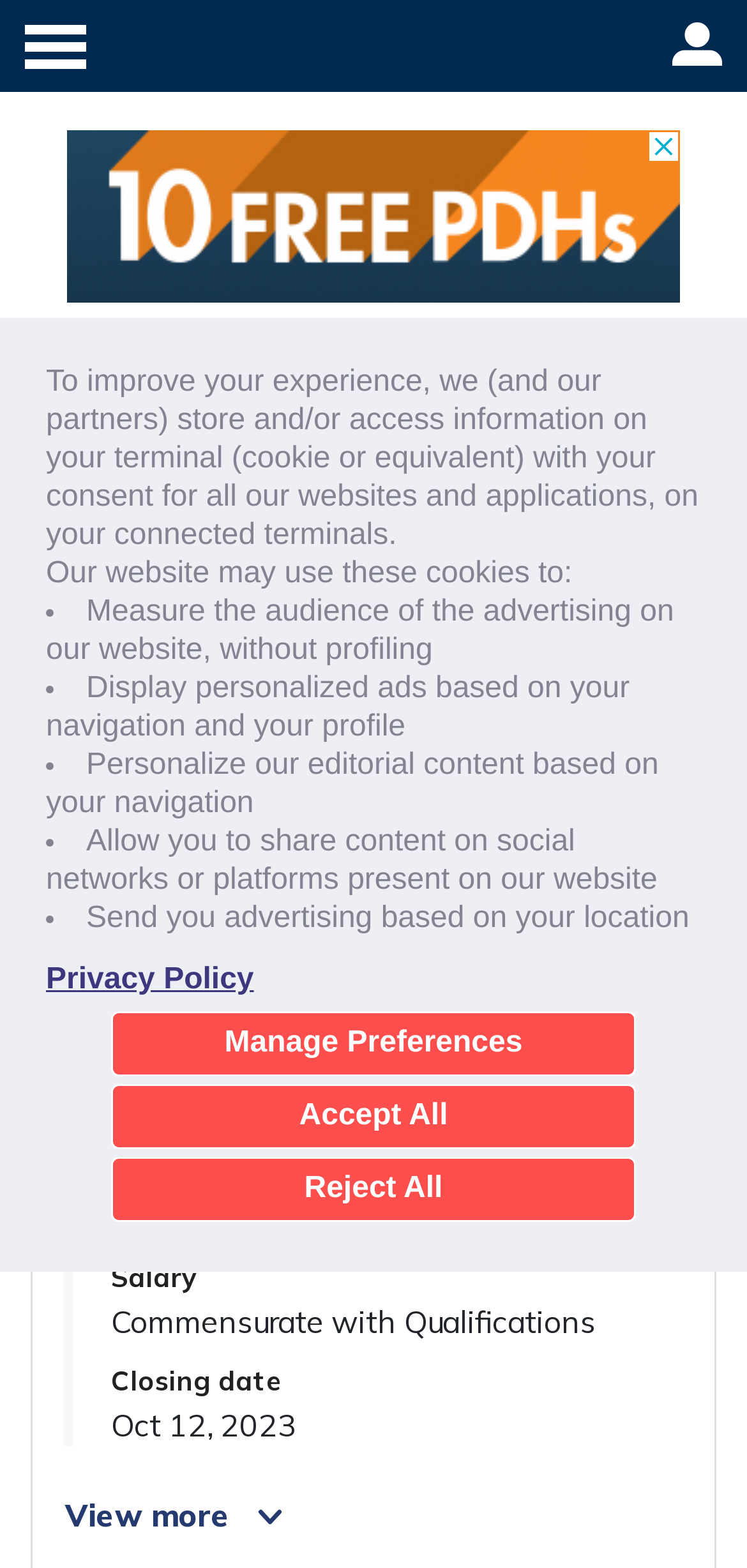Please identify the bounding box coordinates of the element I need to click to follow this instruction: "Back to search results".

[0.043, 0.457, 0.288, 0.509]